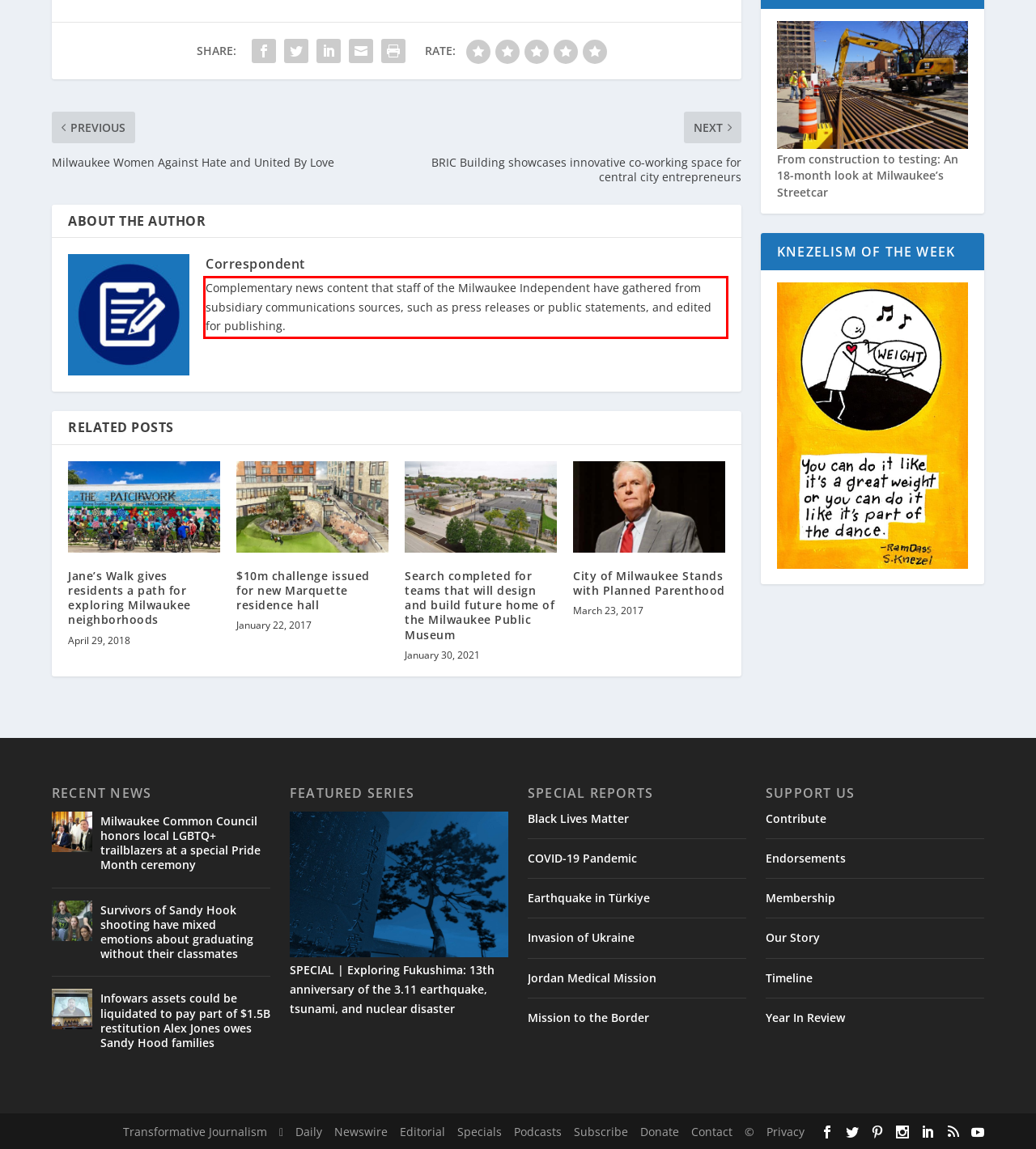Identify and transcribe the text content enclosed by the red bounding box in the given screenshot.

Complementary news content that staff of the Milwaukee Independent have gathered from subsidiary communications sources, such as press releases or public statements, and edited for publishing.